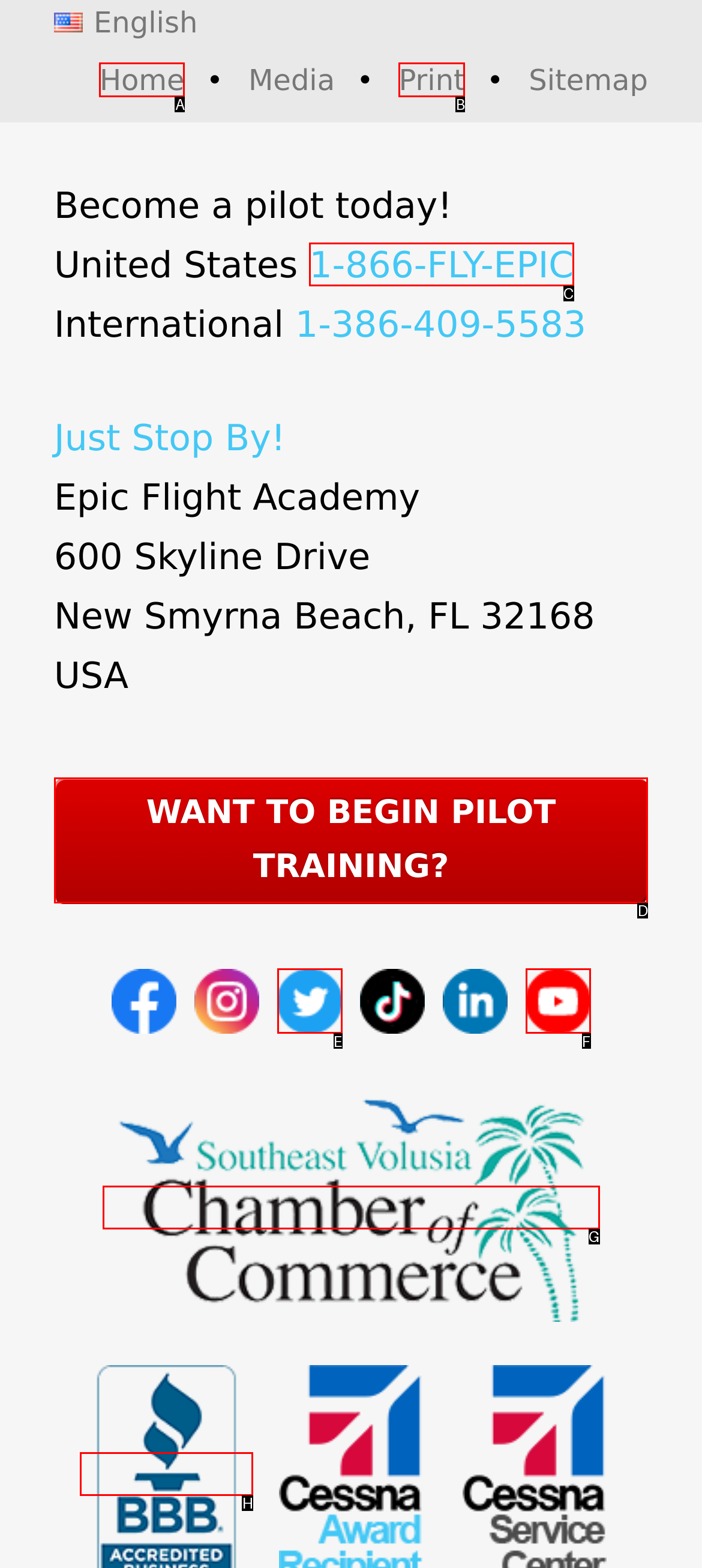Determine which option should be clicked to carry out this task: Learn about pilot training
State the letter of the correct choice from the provided options.

D